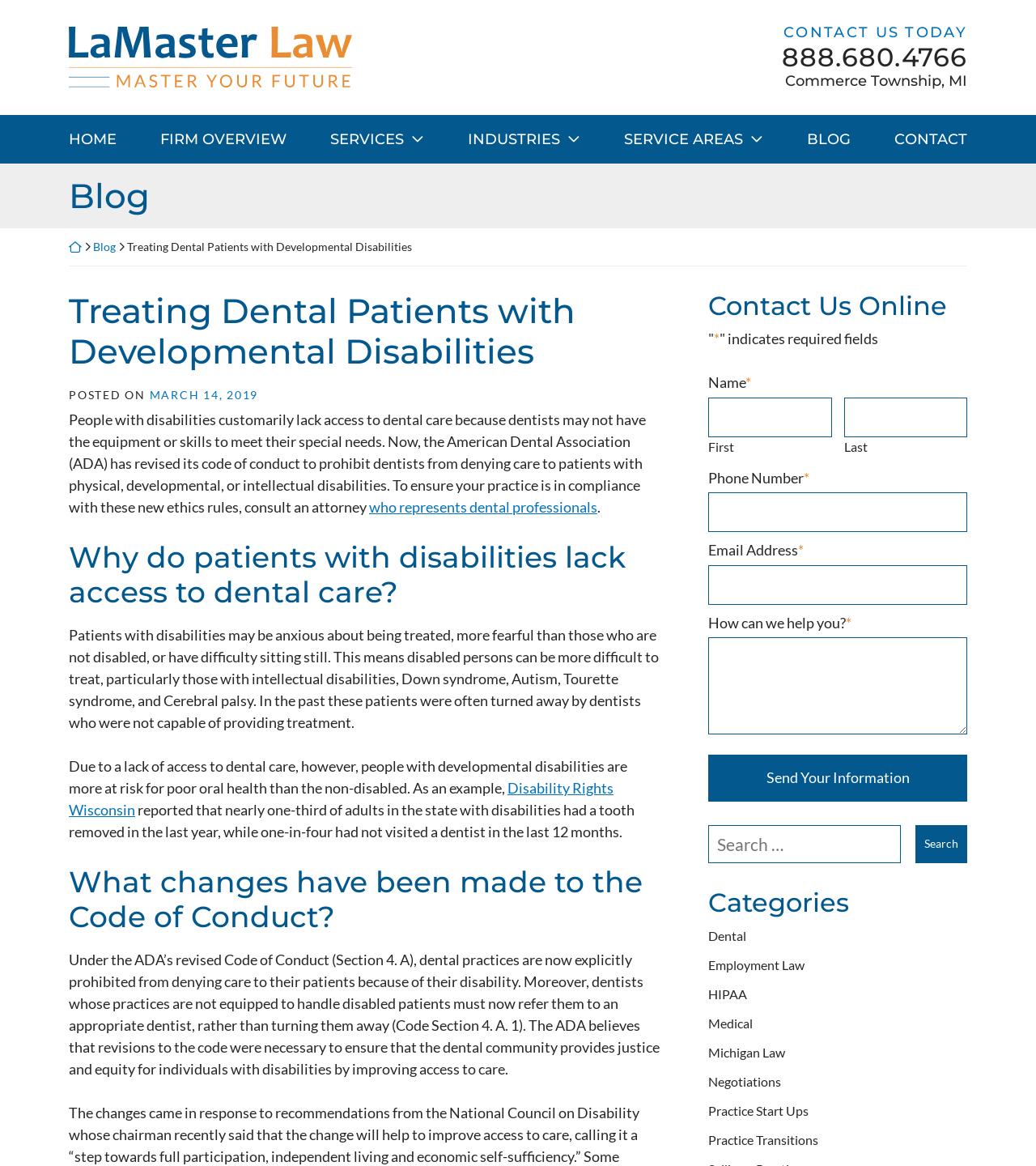Determine the bounding box coordinates for the element that should be clicked to follow this instruction: "Click the 'Search' button". The coordinates should be given as four float numbers between 0 and 1, in the format [left, top, right, bottom].

[0.884, 0.708, 0.934, 0.741]